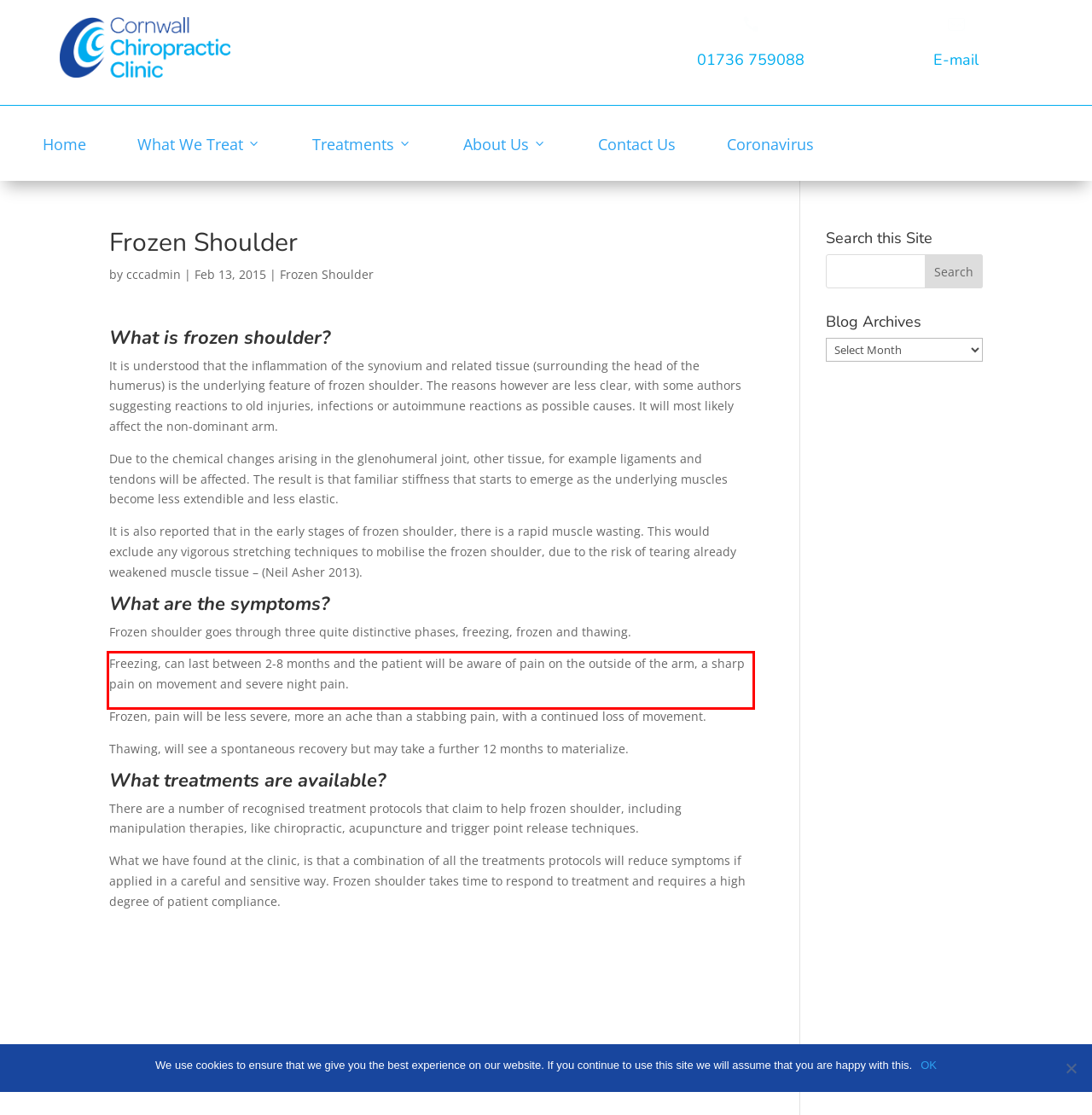The screenshot provided shows a webpage with a red bounding box. Apply OCR to the text within this red bounding box and provide the extracted content.

Freezing, can last between 2-8 months and the patient will be aware of pain on the outside of the arm, a sharp pain on movement and severe night pain.